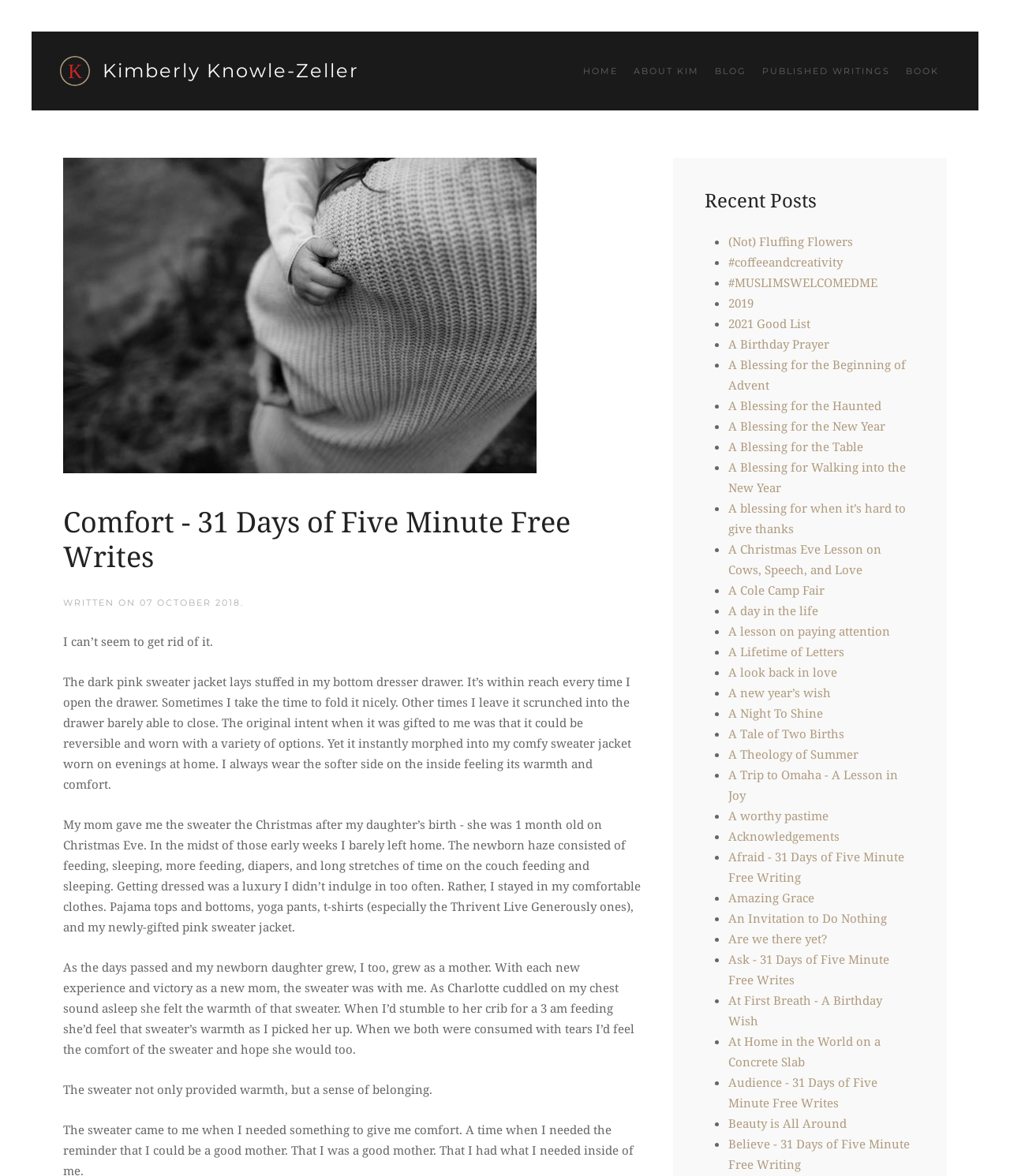Please determine the bounding box coordinates of the element's region to click in order to carry out the following instruction: "Click on the 'HOME' link". The coordinates should be four float numbers between 0 and 1, i.e., [left, top, right, bottom].

[0.57, 0.027, 0.62, 0.094]